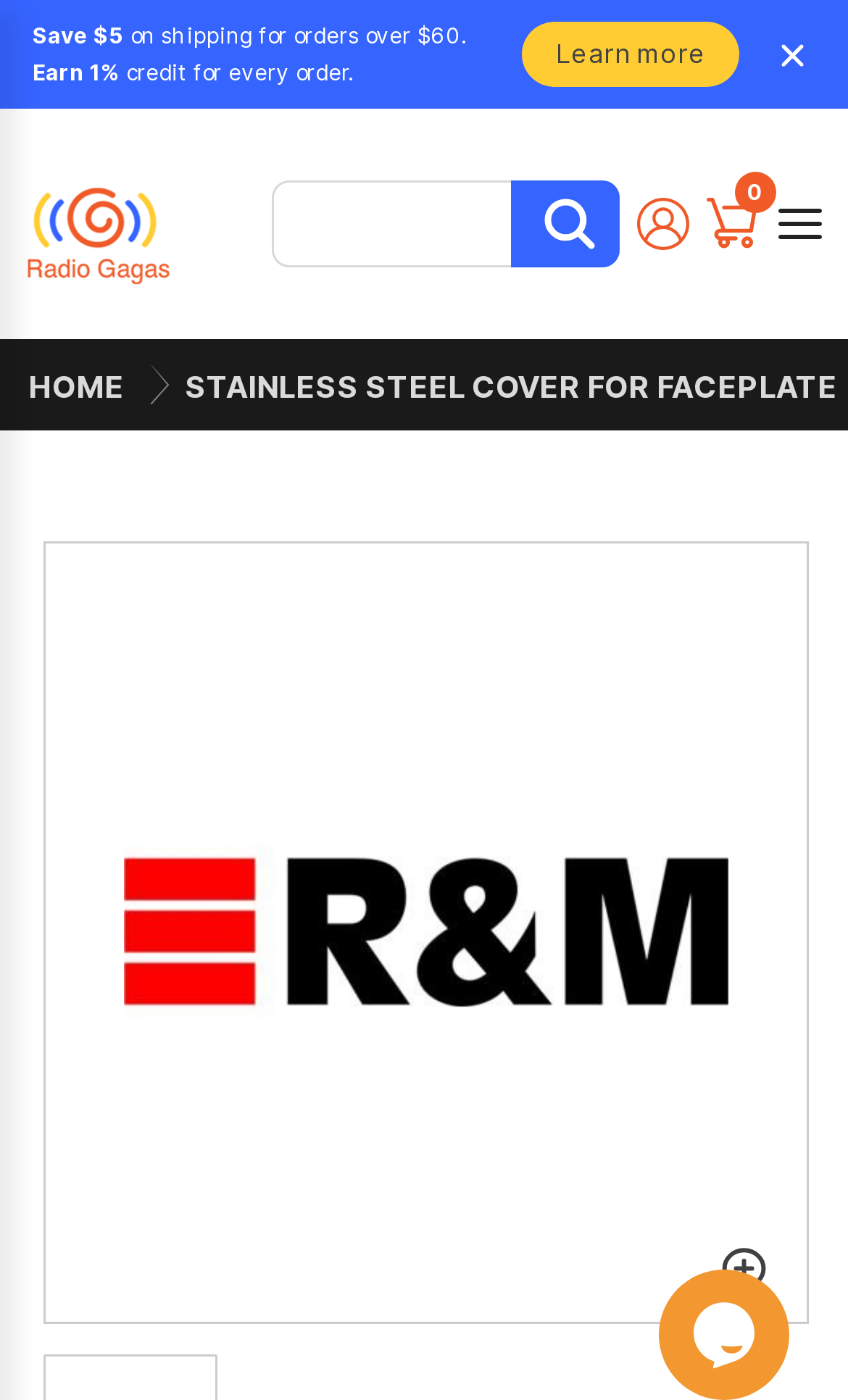Please reply to the following question with a single word or a short phrase:
What is the main product being showcased?

Stainless Steel Cover for Faceplate